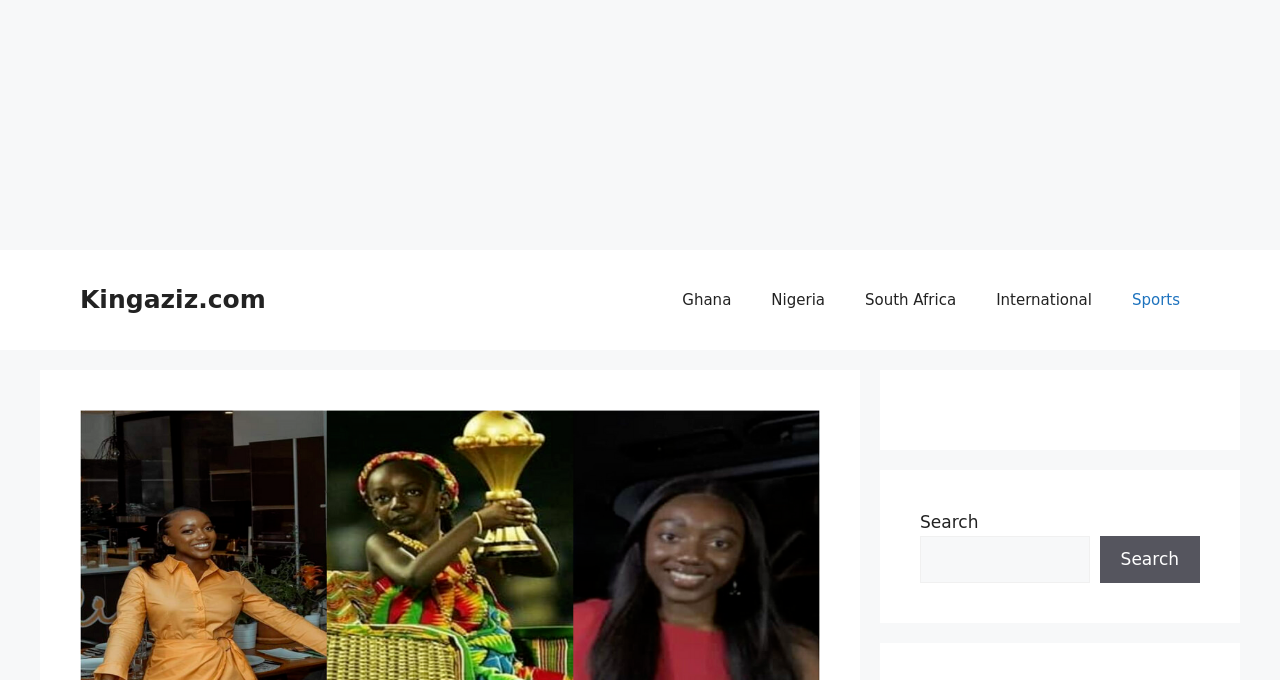Answer in one word or a short phrase: 
What is the category of the link 'Sports'?

Navigation